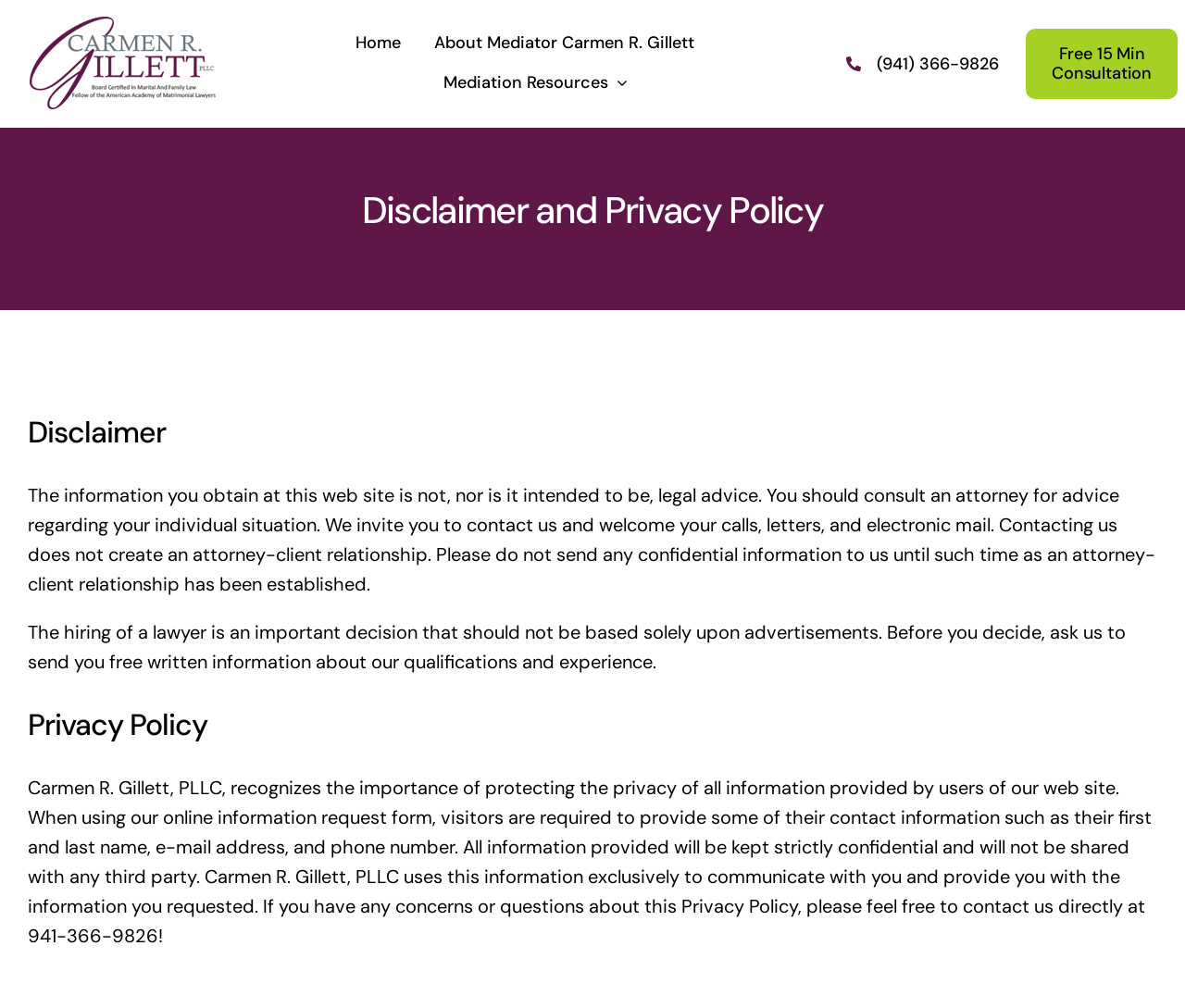With reference to the screenshot, provide a detailed response to the question below:
What information is required to use the online information request form?

I found this information in the Privacy Policy section, which states that visitors are required to provide this information when using the online information request form.